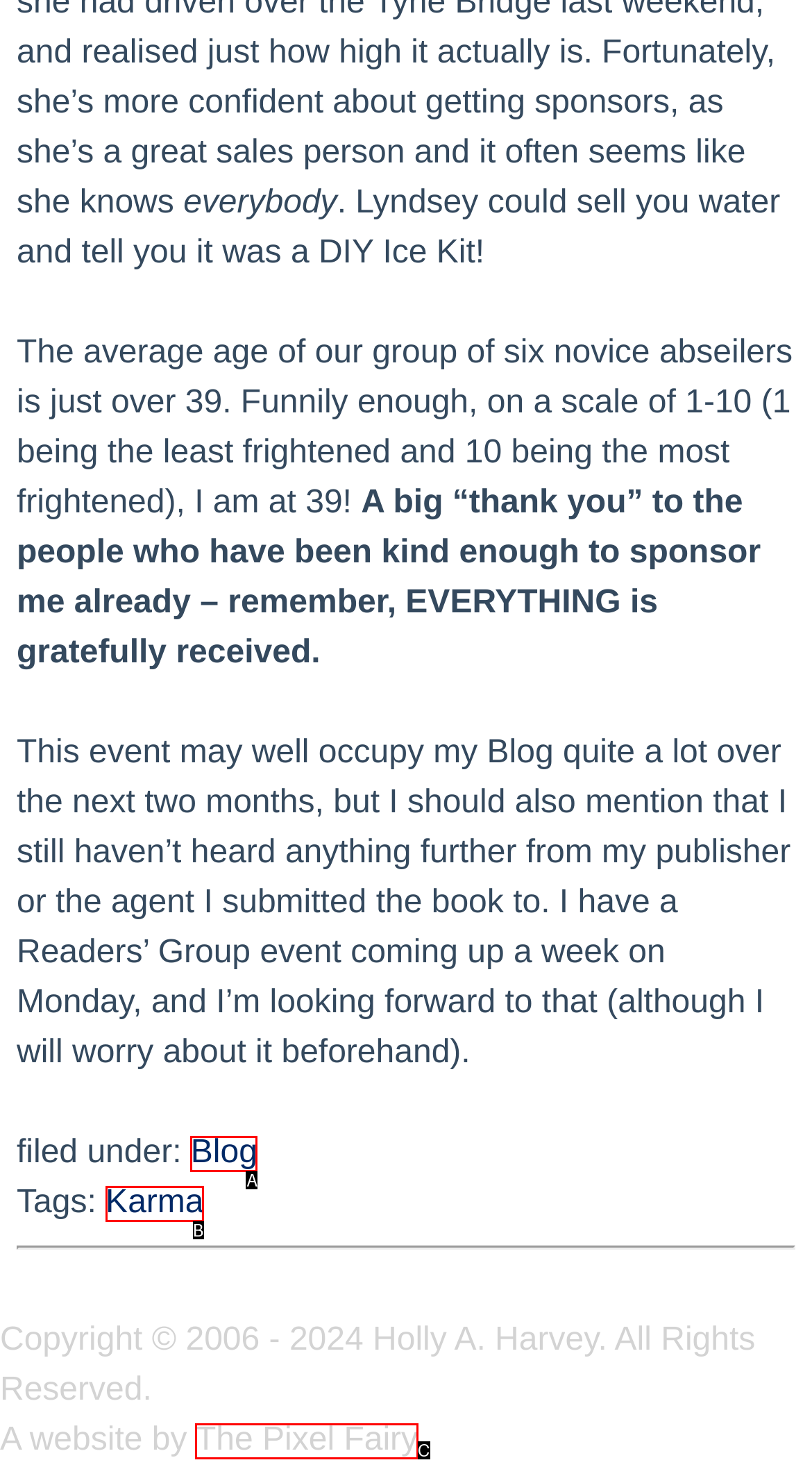Which UI element corresponds to this description: Karma
Reply with the letter of the correct option.

B